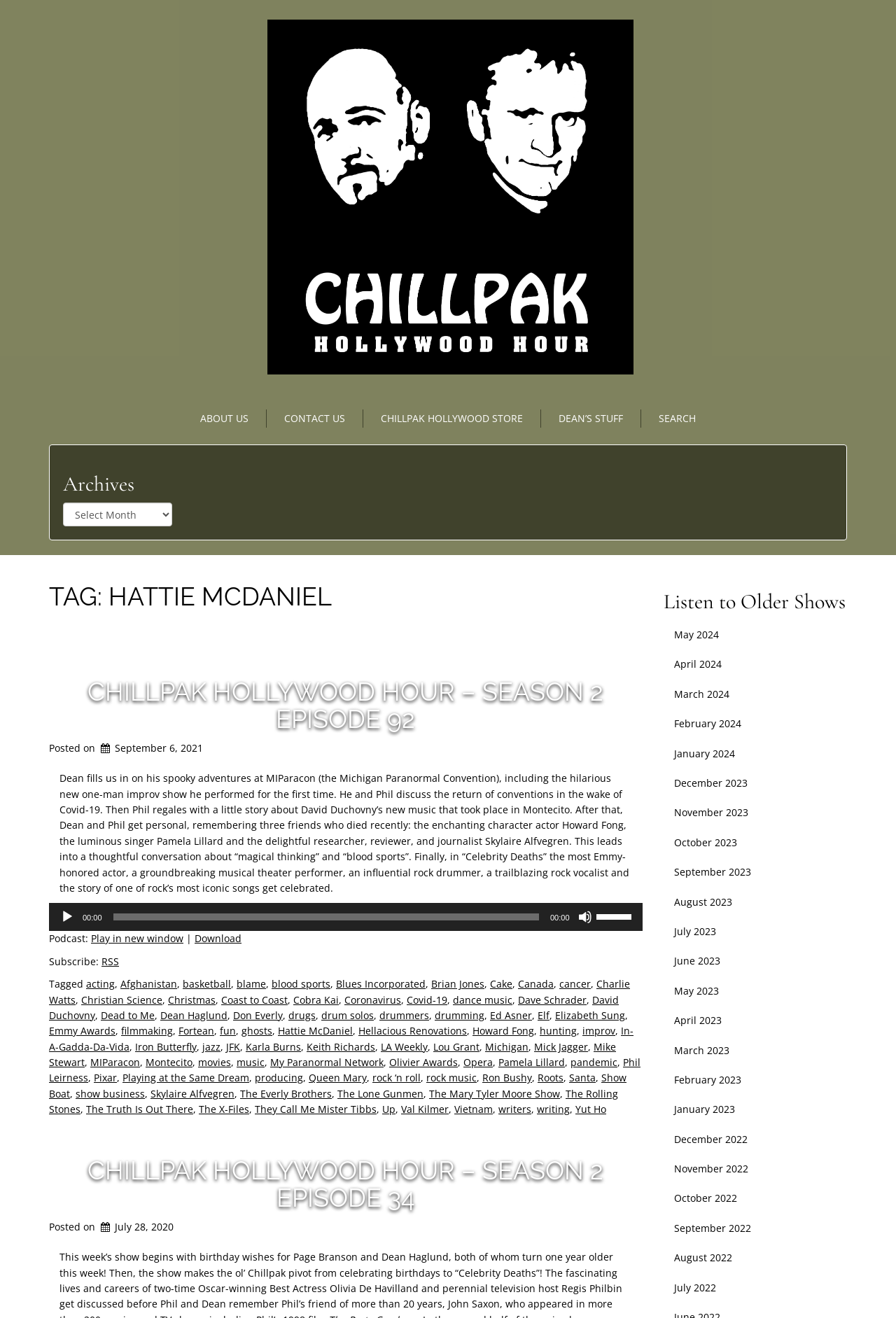Answer the question in one word or a short phrase:
What is the name of the person who performed at MIParacon?

Dean